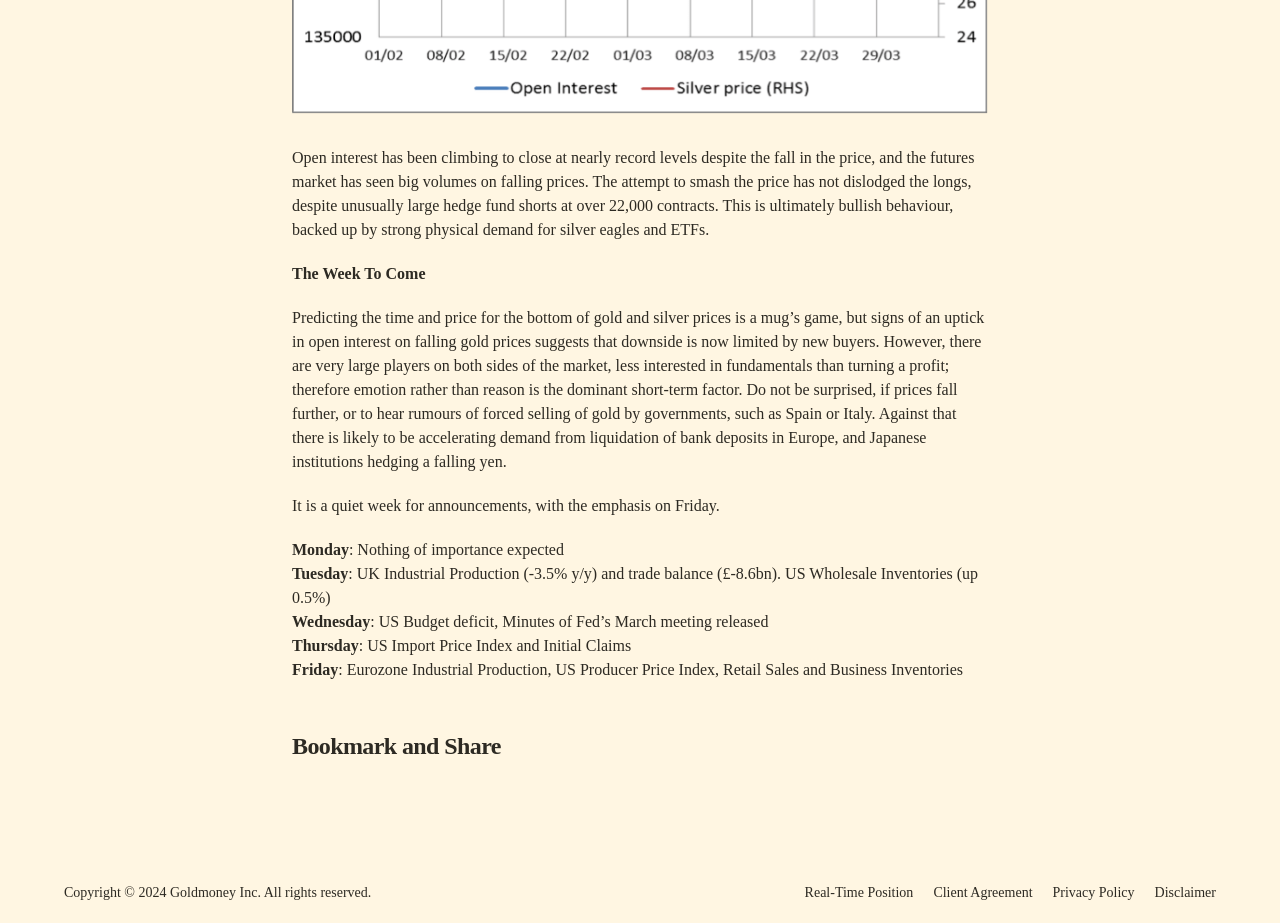Identify the bounding box for the given UI element using the description provided. Coordinates should be in the format (top-left x, top-left y, bottom-right x, bottom-right y) and must be between 0 and 1. Here is the description: Privacy Policy

[0.822, 0.956, 0.886, 0.978]